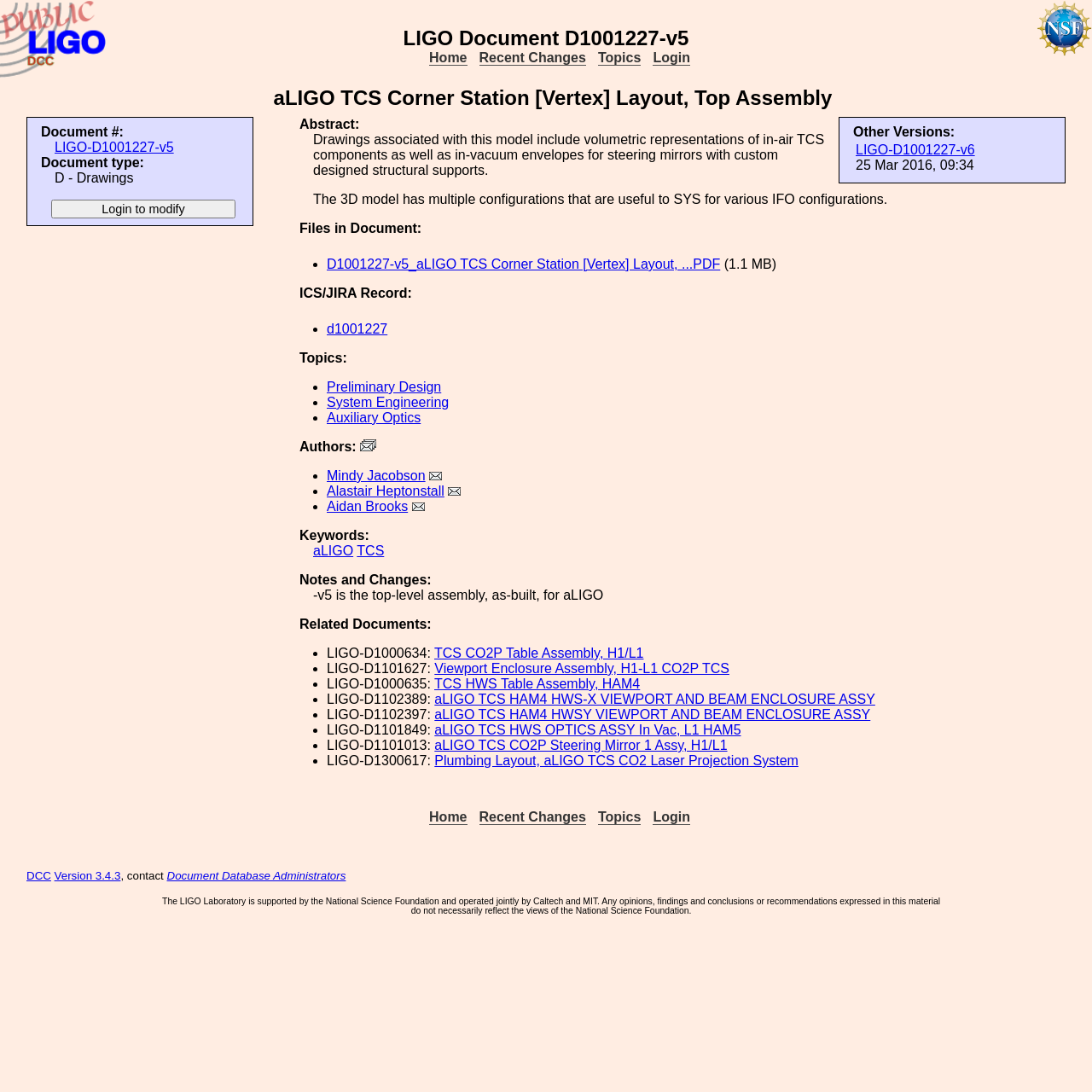What is the abstract of the document?
We need a detailed and meticulous answer to the question.

The abstract of the document can be found in the description list detail 'Abstract:'. It provides a brief summary of the document's content, which includes drawings associated with the model.